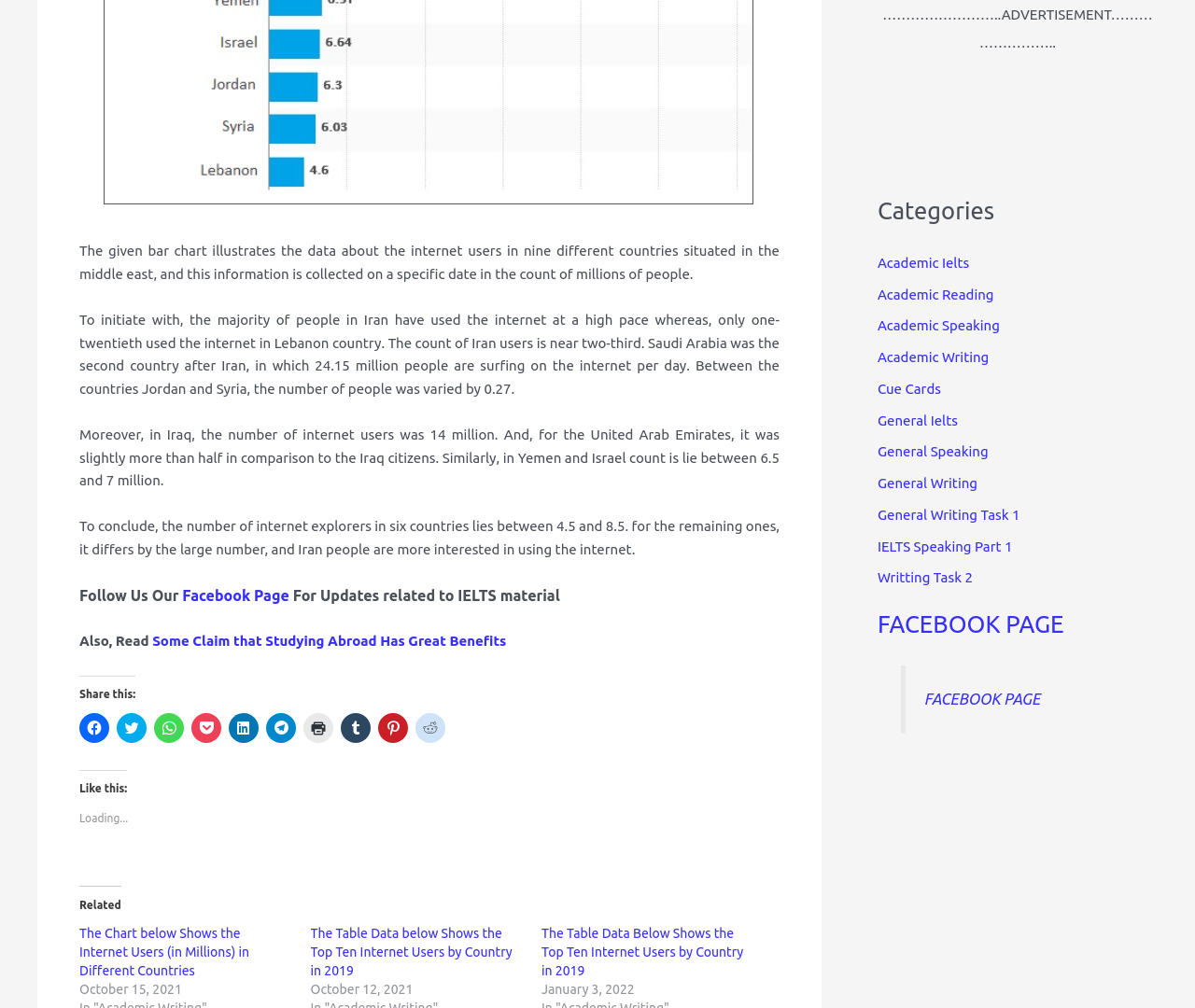Given the description of the UI element: "General Ielts", predict the bounding box coordinates in the form of [left, top, right, bottom], with each value being a float between 0 and 1.

[0.734, 0.409, 0.801, 0.425]